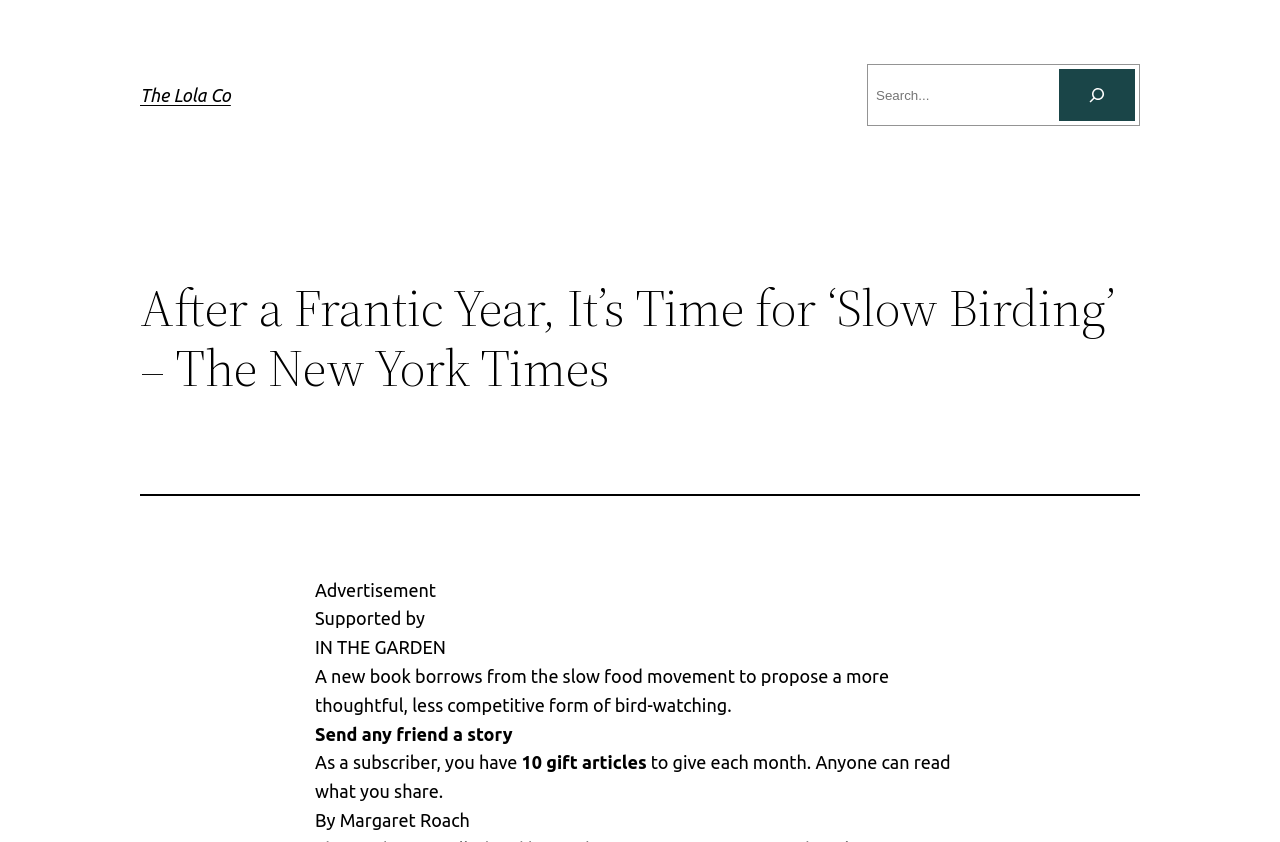What is the topic of the article?
Please provide a comprehensive answer based on the information in the image.

The topic of the article can be determined by reading the heading 'After a Frantic Year, It’s Time for ‘Slow Birding’ – The New York Times' which suggests that the article is about a new approach to bird-watching called 'Slow Birding'.